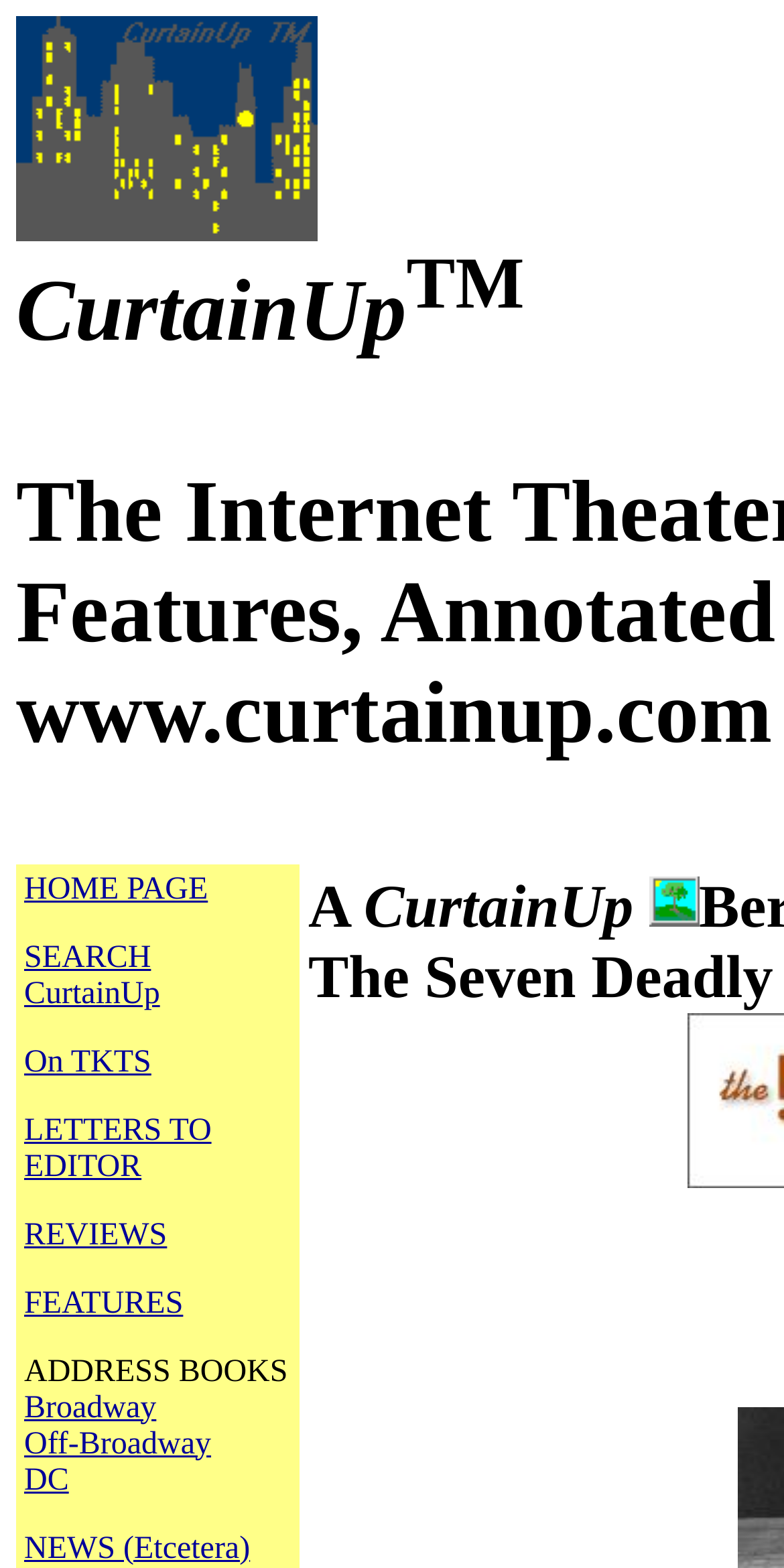Give a detailed account of the webpage's layout and content.

The webpage is a review of "The Seven Deadly Sins" on CurtainUp, a Berkshire review website. At the top left of the page, there is a "CurtainUp" logo image. Next to it, there is a superscript "TM" symbol. Below the logo, the website's URL "www.curtainup.com" is displayed.

On the top section of the page, there is a navigation menu with several links, including "HOME PAGE", "SEARCH CurtainUp", "On TKTS", "LETTERS TO EDITOR", "REVIEWS", "FEATURES", and "NEWS (Etcetera)". These links are positioned horizontally, with "HOME PAGE" on the left and "NEWS (Etcetera)" on the right.

Additionally, there are links to specific locations, including "Broadway", "Off-Broadway", and "DC", which are placed below the main navigation menu. There is also a "Berkshires" image located to the right of the navigation menu.

The rest of the page is dedicated to the review of "The Seven Deadly Sins", but the exact content is not specified in the provided accessibility tree.